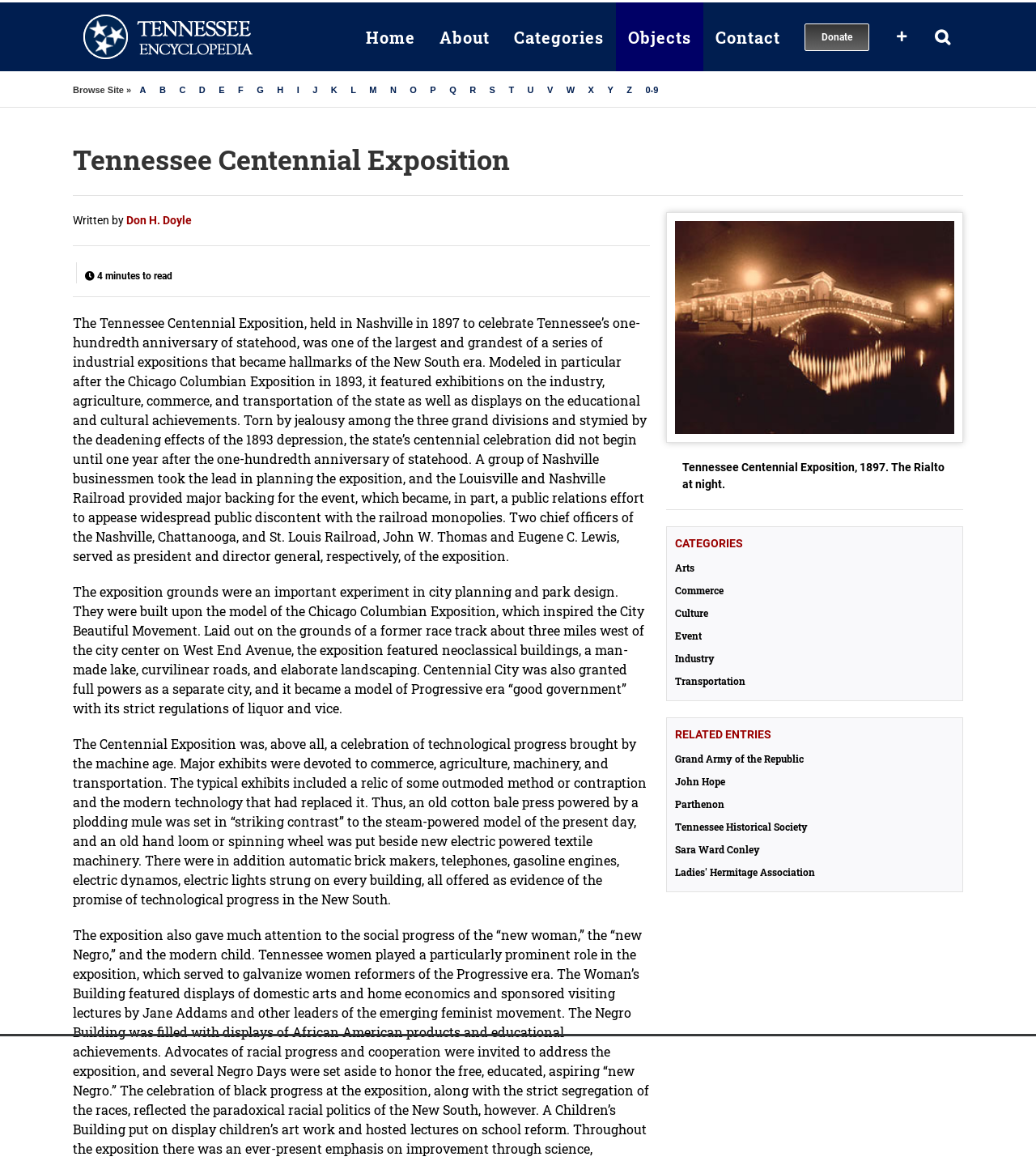Locate the bounding box coordinates of the region to be clicked to comply with the following instruction: "View the 'Tennessee Centennial Exposition' image". The coordinates must be four float numbers between 0 and 1, in the form [left, top, right, bottom].

[0.652, 0.19, 0.921, 0.374]